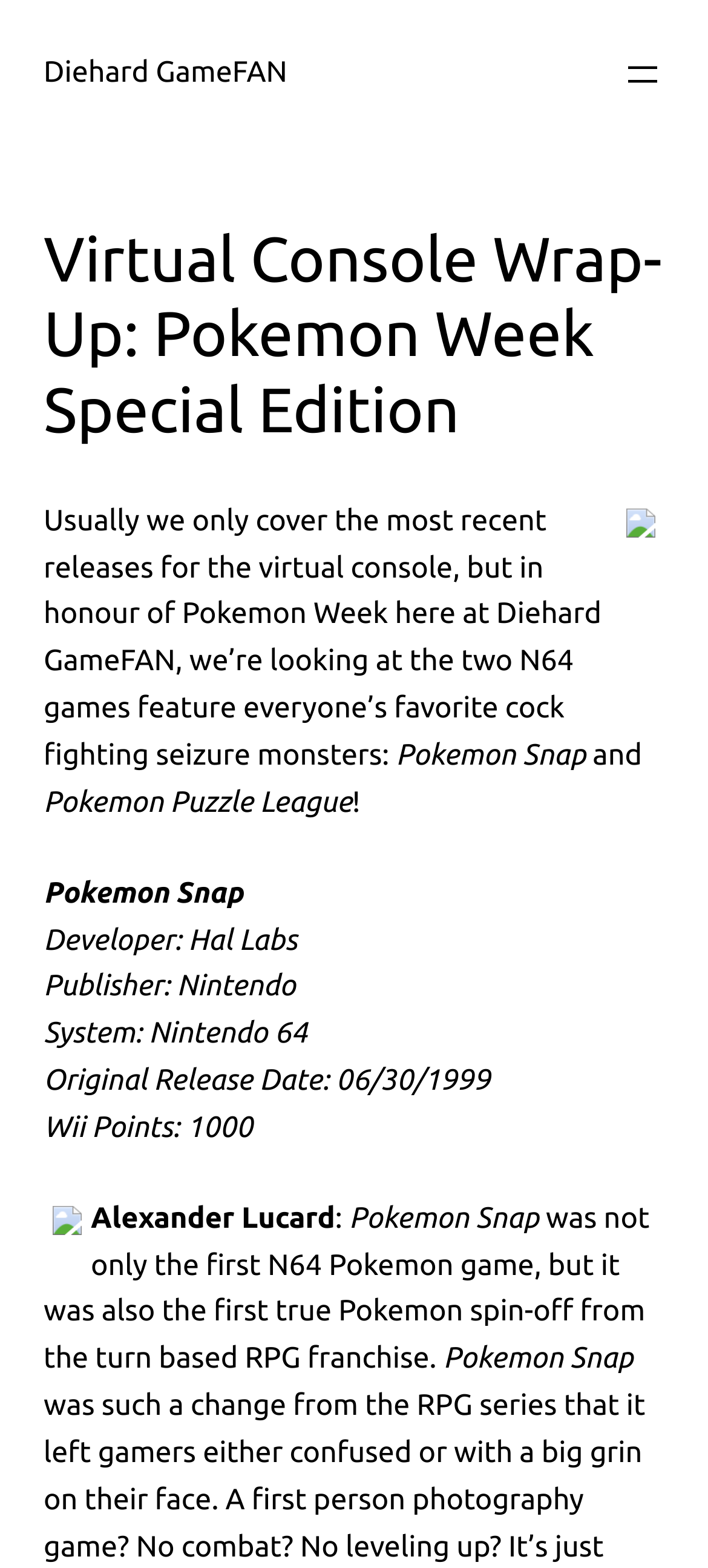Respond to the following question using a concise word or phrase: 
Who is the author of the article?

Alexander Lucard